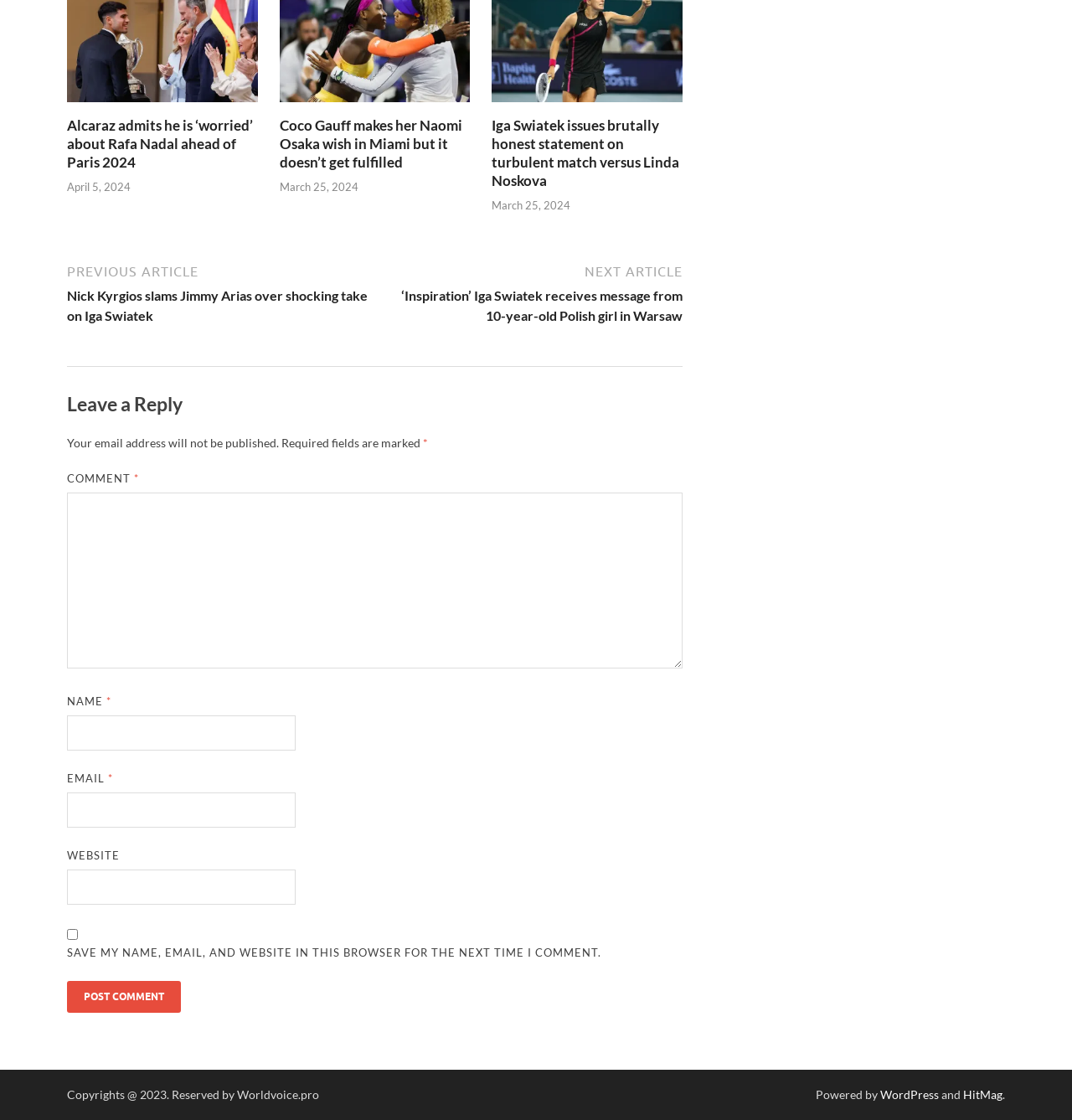What is the purpose of the textbox labeled 'COMMENT'?
Please give a detailed and thorough answer to the question, covering all relevant points.

I inferred the purpose of the textbox by its label 'COMMENT' and its position below the 'Leave a Reply' heading, which suggests that it is used to input a comment.